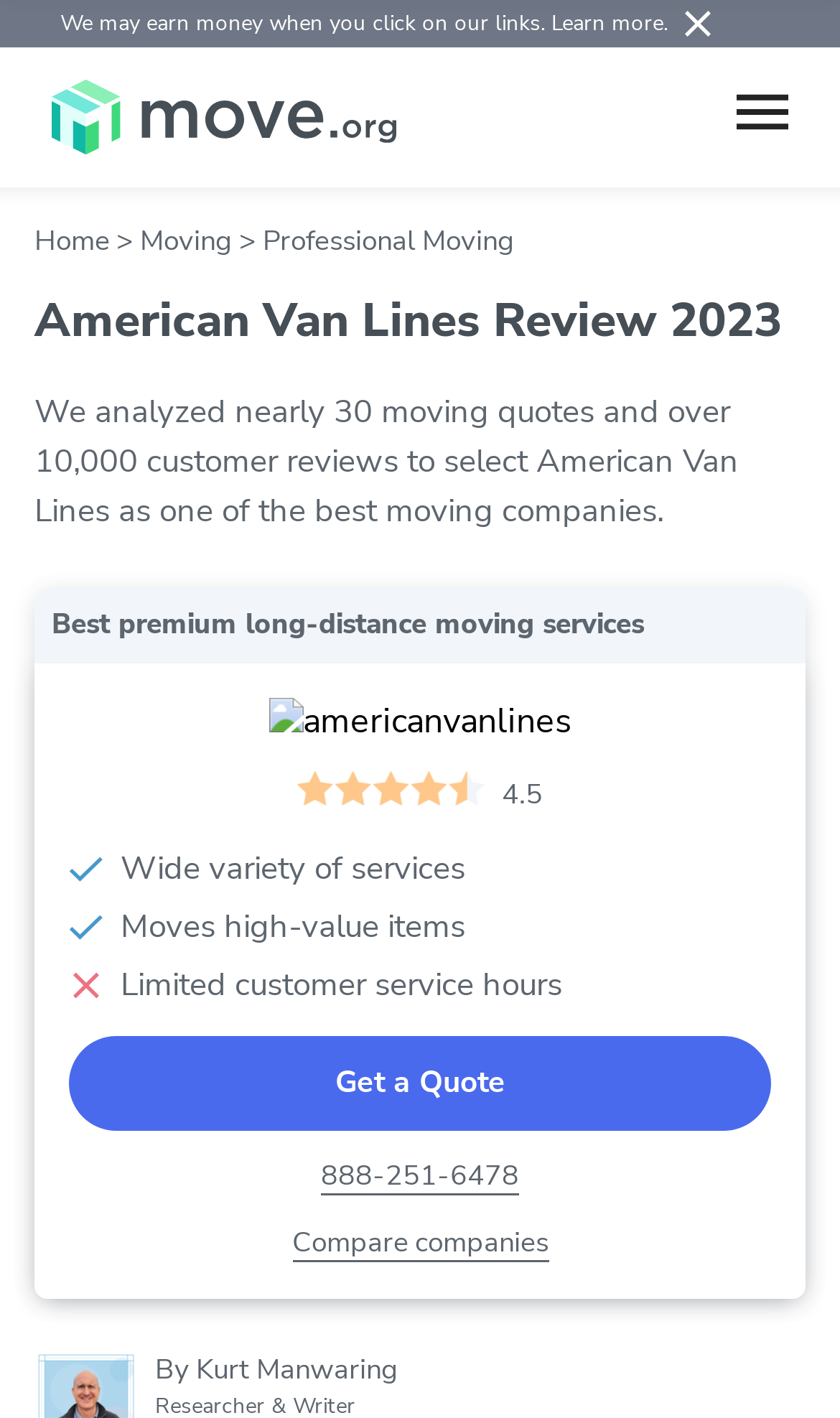What is the phone number to get a quote? Analyze the screenshot and reply with just one word or a short phrase.

888-251-6478